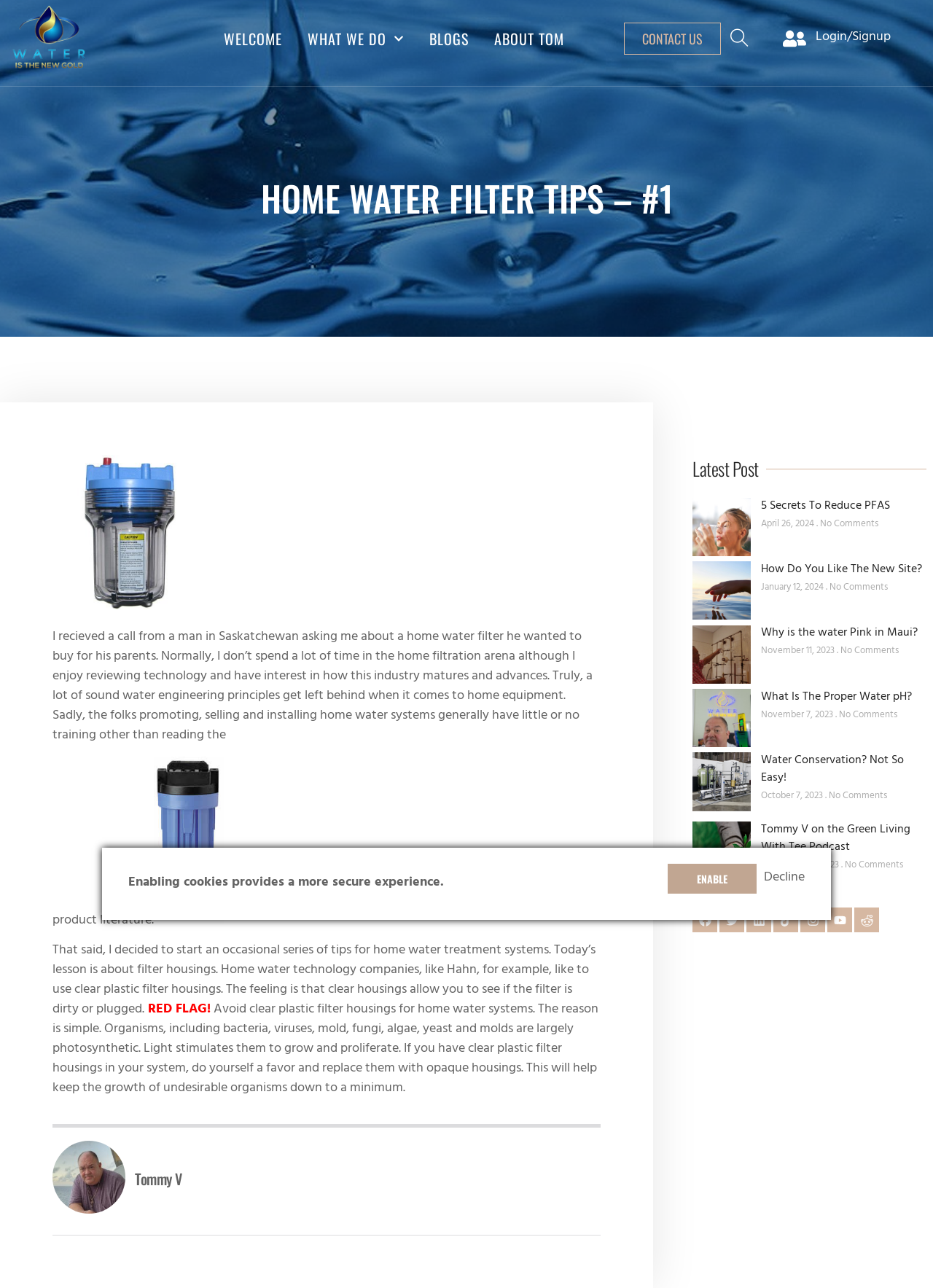Please find the bounding box coordinates (top-left x, top-left y, bottom-right x, bottom-right y) in the screenshot for the UI element described as follows: WHAT WE DO

[0.33, 0.012, 0.433, 0.047]